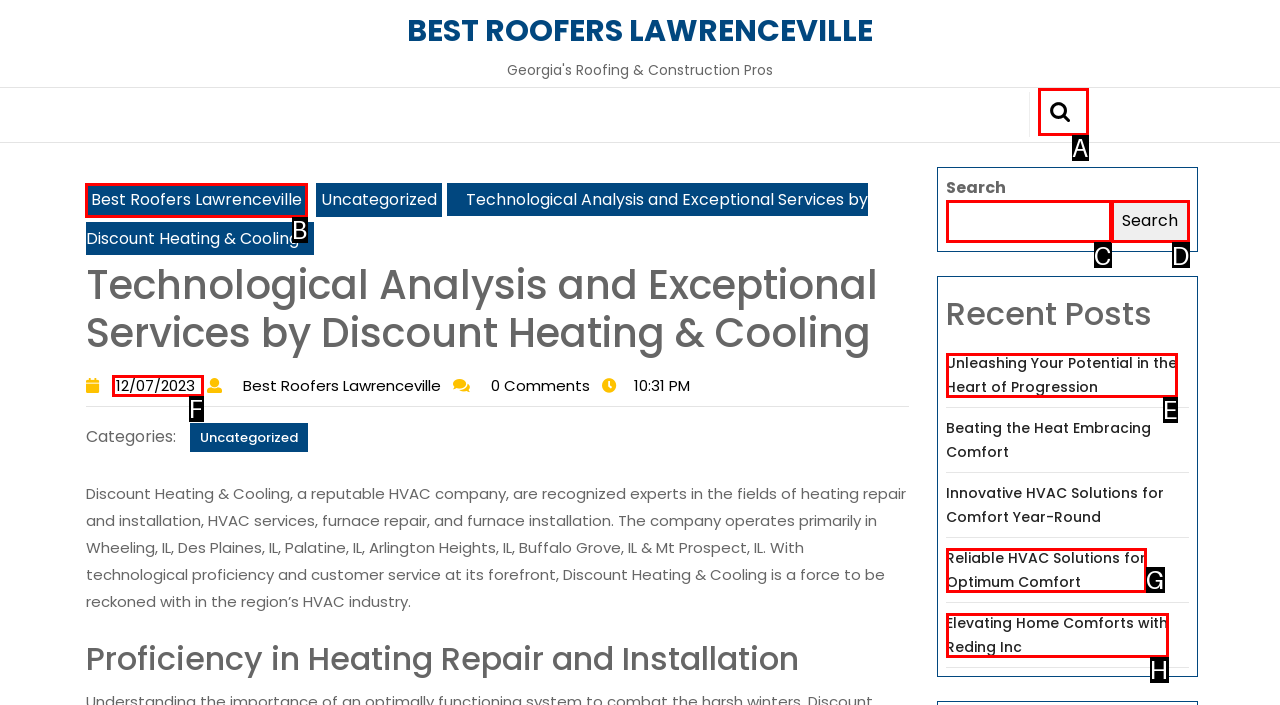Which option should be clicked to complete this task: Click on Best Roofers Lawrenceville
Reply with the letter of the correct choice from the given choices.

B